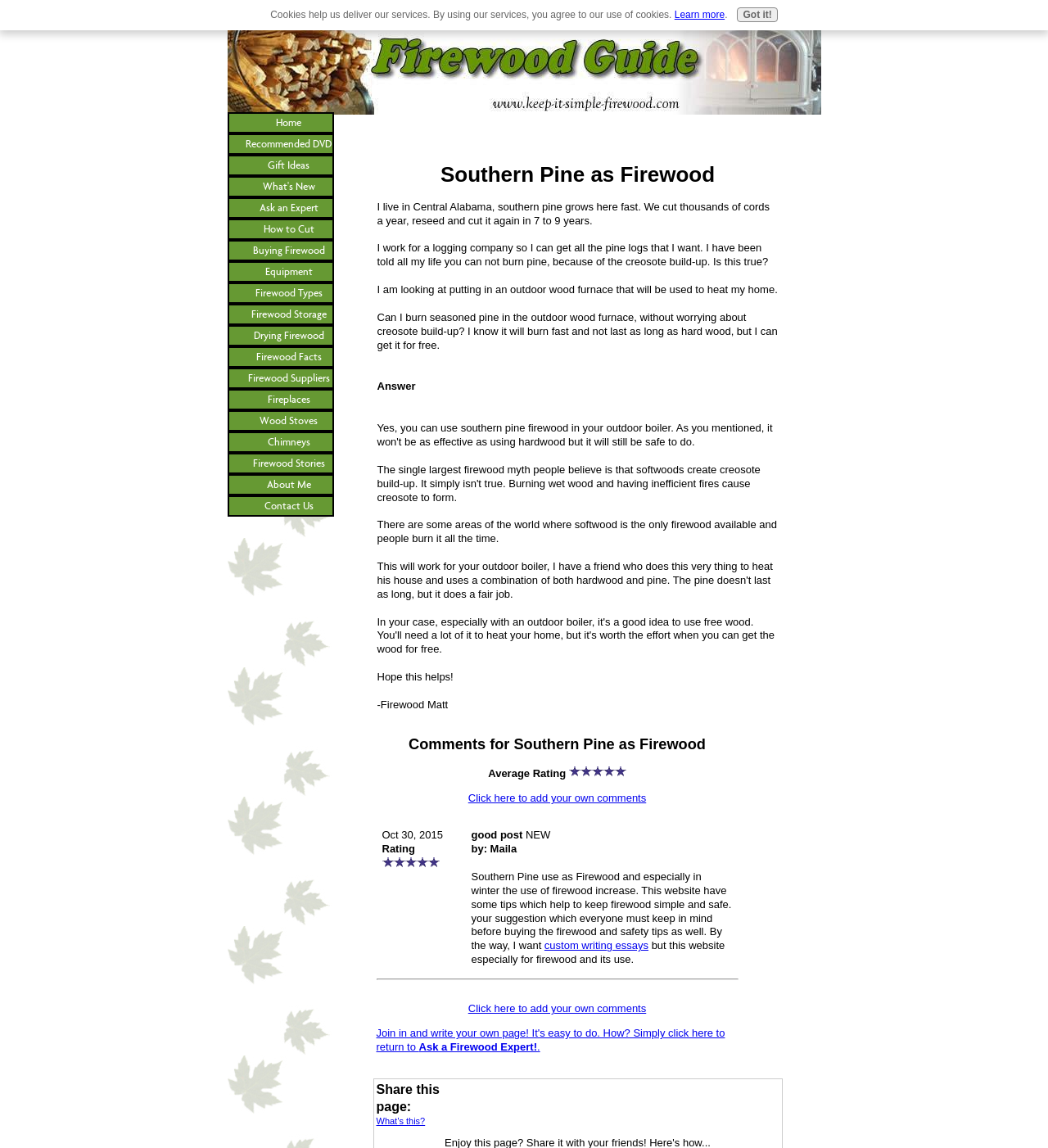Locate the bounding box coordinates of the clickable area to execute the instruction: "Click to add your own comments". Provide the coordinates as four float numbers between 0 and 1, represented as [left, top, right, bottom].

[0.447, 0.69, 0.617, 0.701]